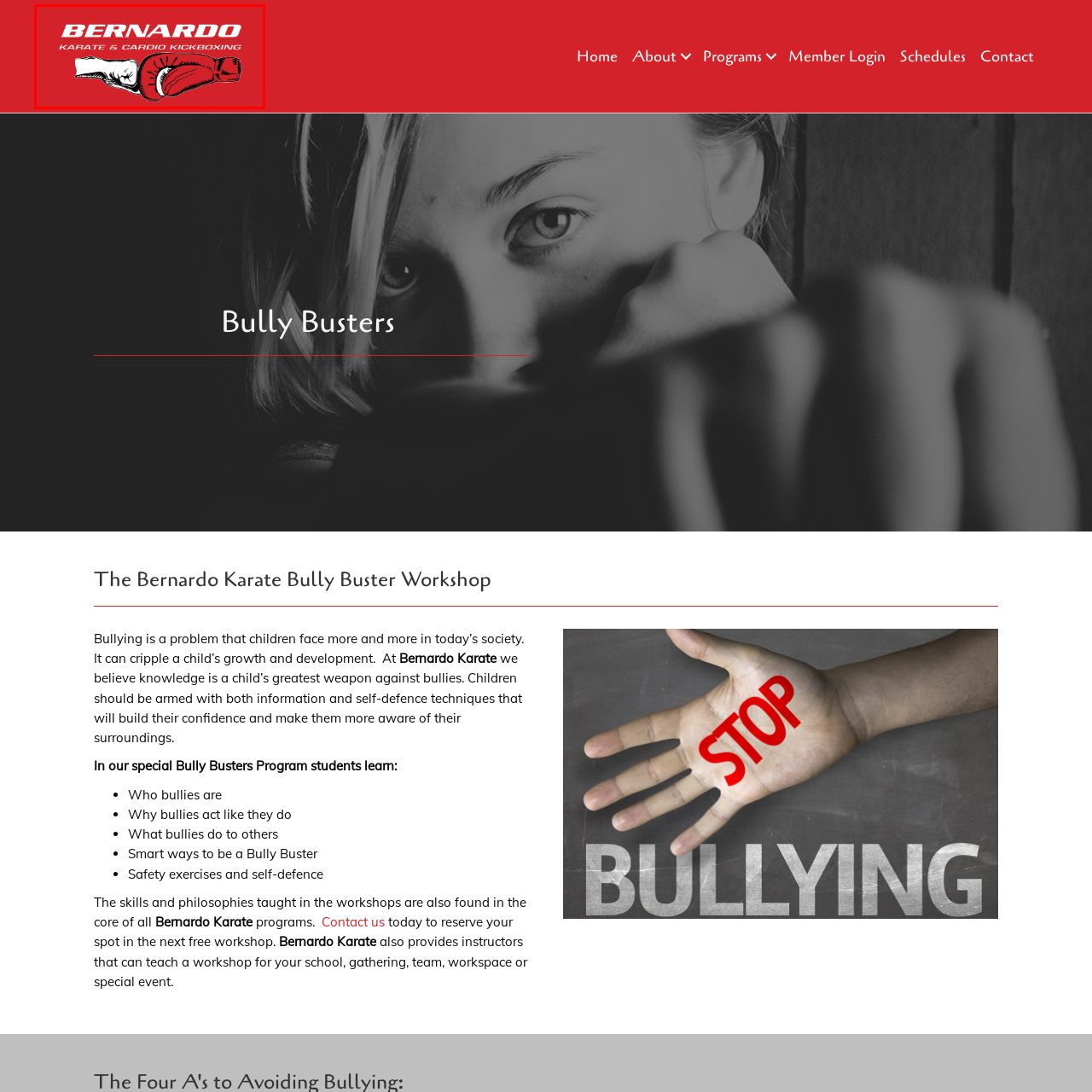Explain in detail what is happening in the image enclosed by the red border.

The image features the logo of "Bernardo Karate & Cardio Kickboxing," set against a vibrant red background. The design prominently displays the word "BERNARDO" in bold white letters at the top, capturing attention immediately. Below this, the phrases "KARATE & CARDIO KICKBOXING" are also presented in white, emphasizing the focus on martial arts and fitness. The logo features an illustration of a gloved hand and a striking fist, symbolizing the dynamic and energetic nature of the training offered. It reflects the commitment to combat sports and self-defense, inviting individuals to engage in both physical fitness and personal empowerment through martial arts.